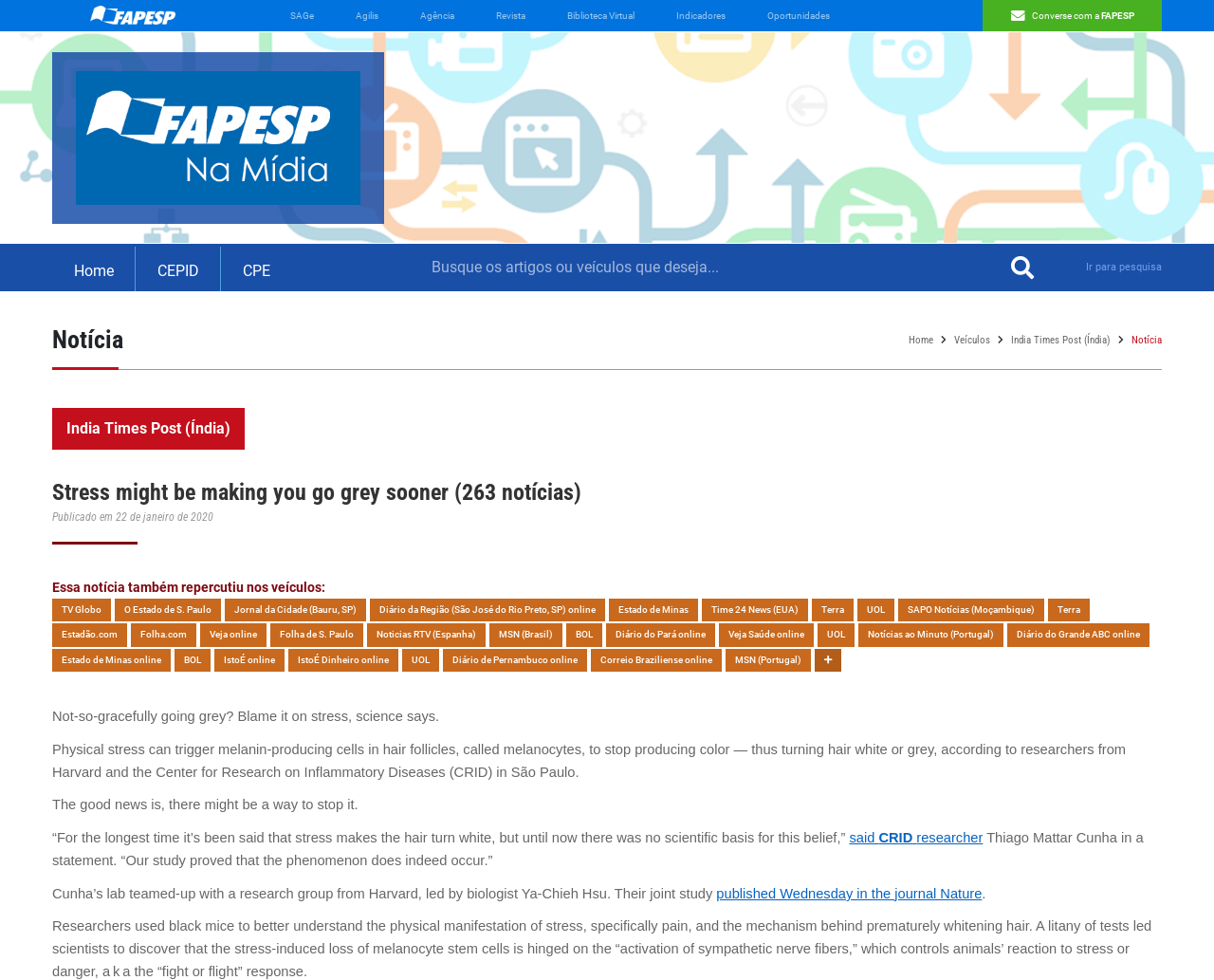Extract the bounding box coordinates of the UI element described: "UOL". Provide the coordinates in the format [left, top, right, bottom] with values ranging from 0 to 1.

[0.331, 0.662, 0.362, 0.686]